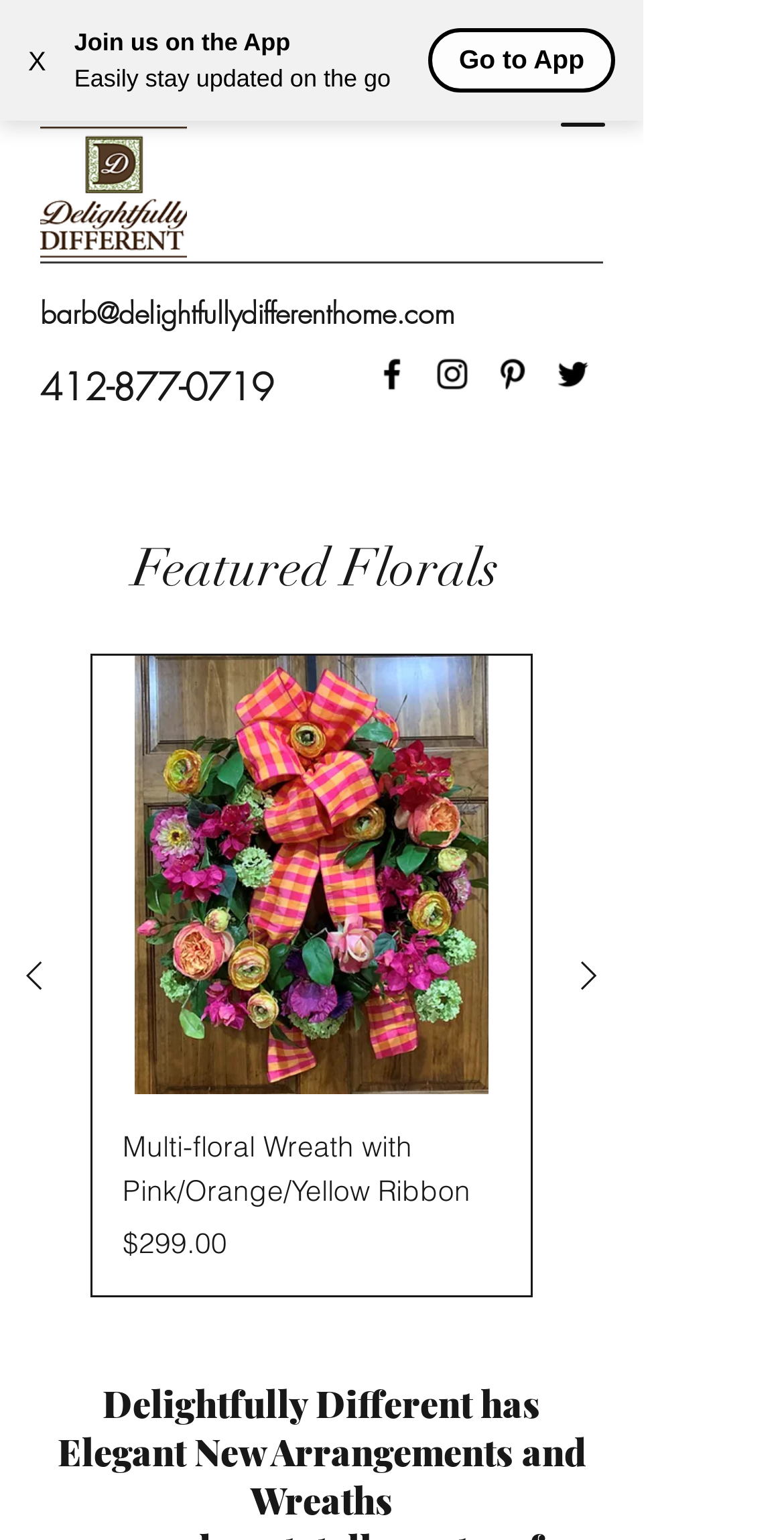Pinpoint the bounding box coordinates of the clickable area needed to execute the instruction: "View Multi-floral Wreath with Pink/Orange/Yellow Ribbon product". The coordinates should be specified as four float numbers between 0 and 1, i.e., [left, top, right, bottom].

[0.118, 0.426, 0.677, 0.711]